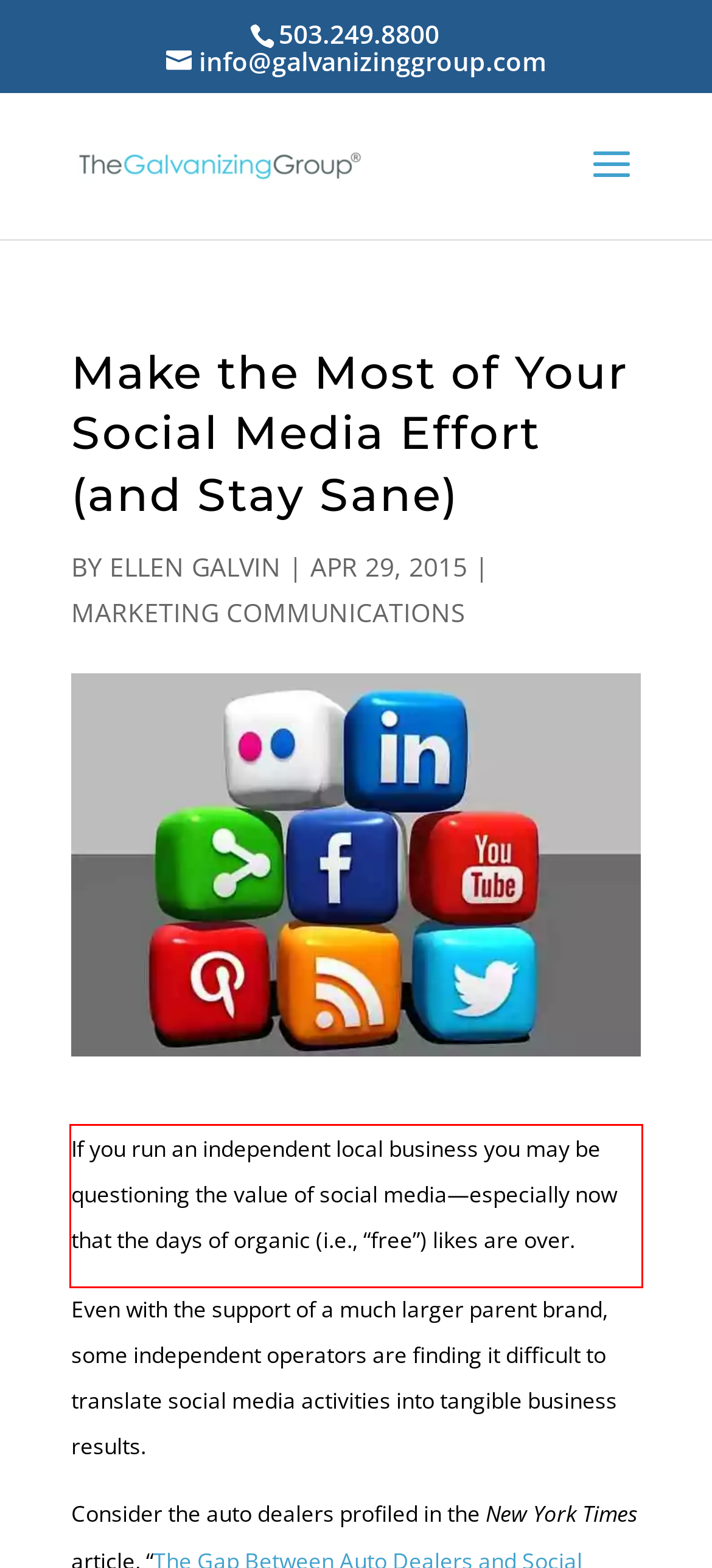In the given screenshot, locate the red bounding box and extract the text content from within it.

If you run an independent local business you may be questioning the value of social media—especially now that the days of organic (i.e., “free”) likes are over.